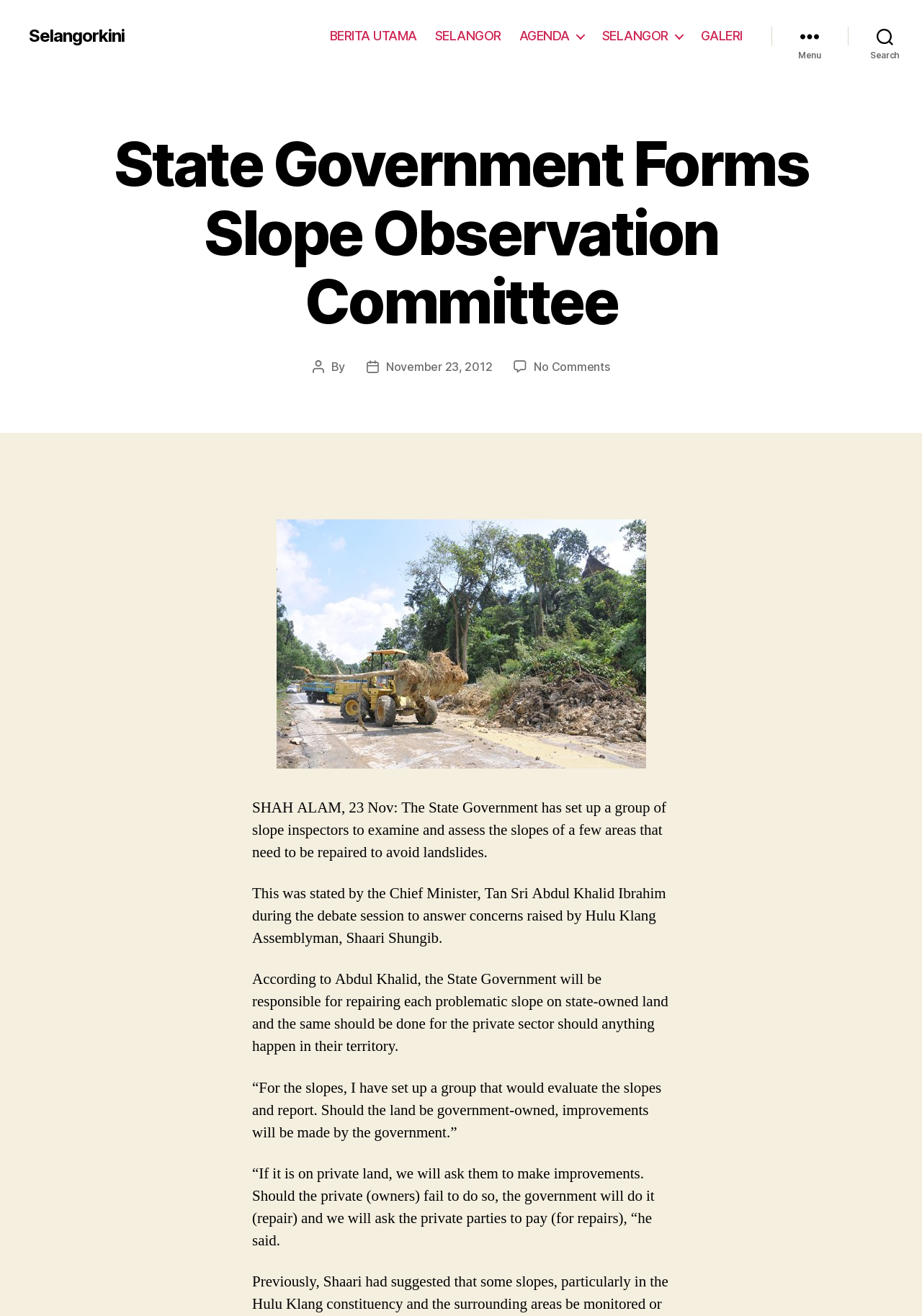Please determine the bounding box coordinates for the element that should be clicked to follow these instructions: "Click on the 'November 23, 2012' link".

[0.419, 0.273, 0.534, 0.284]